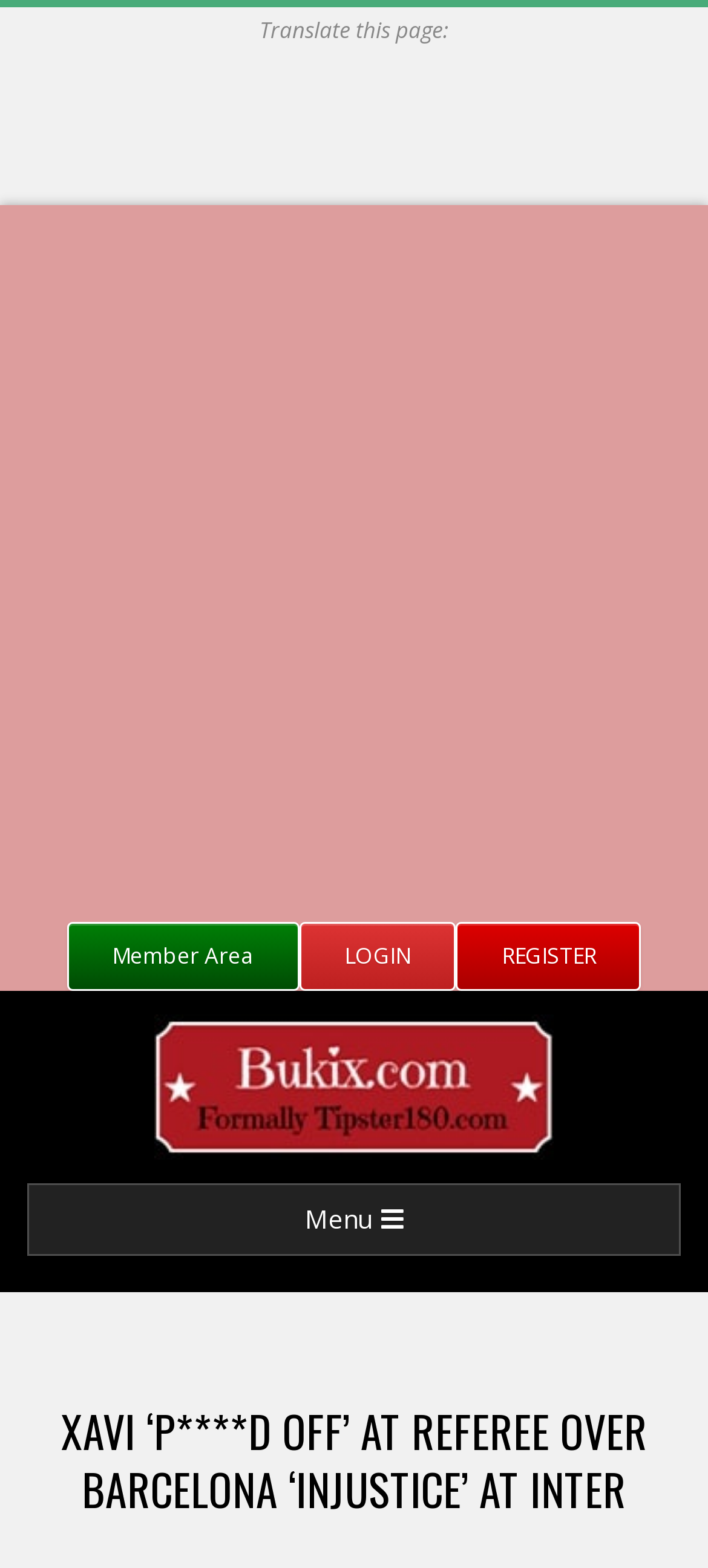What is the name of the website?
Using the image as a reference, deliver a detailed and thorough answer to the question.

I determined the answer by looking at the link element with the text 'Bukix' and an image with the same name, which suggests that it is the website's logo and name.